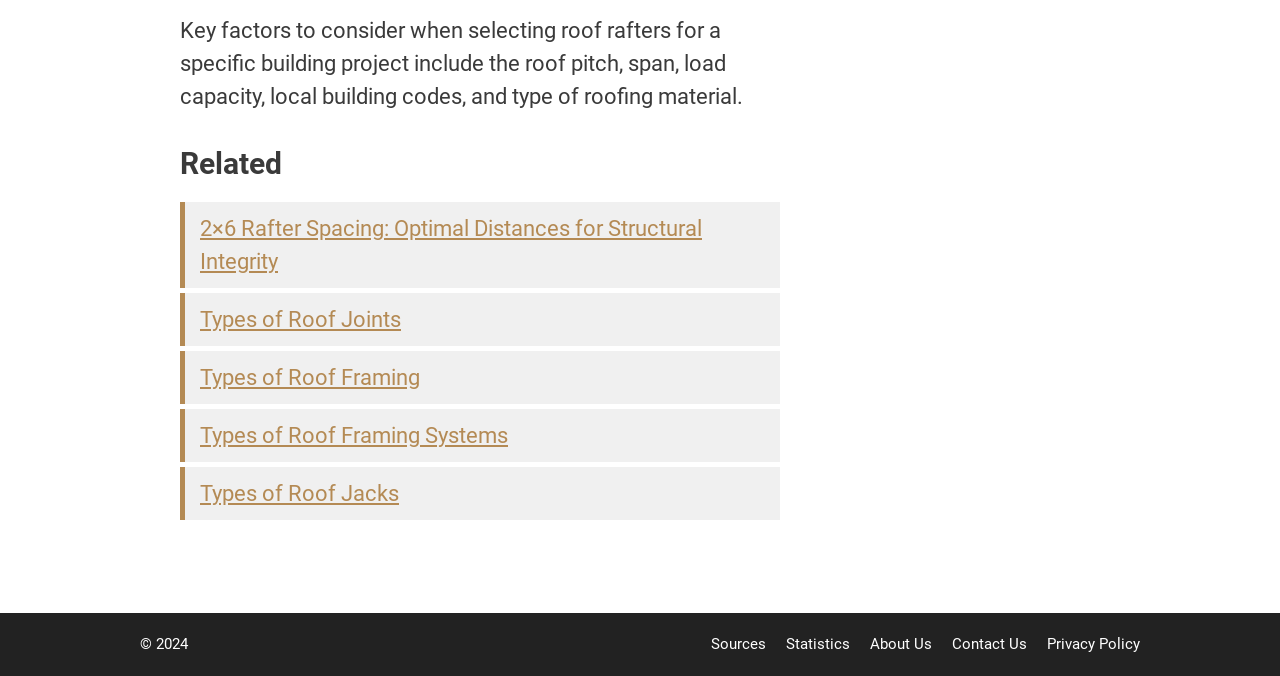From the webpage screenshot, predict the bounding box coordinates (top-left x, top-left y, bottom-right x, bottom-right y) for the UI element described here: Types of Roof Framing Systems

[0.156, 0.626, 0.397, 0.663]